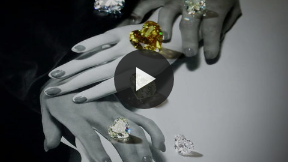What shape is the central diamond?
Answer the question with a thorough and detailed explanation.

The caption states that the central diamond is 'a striking yellow heart-shaped diamond', which suggests that the diamond has a heart-like shape.